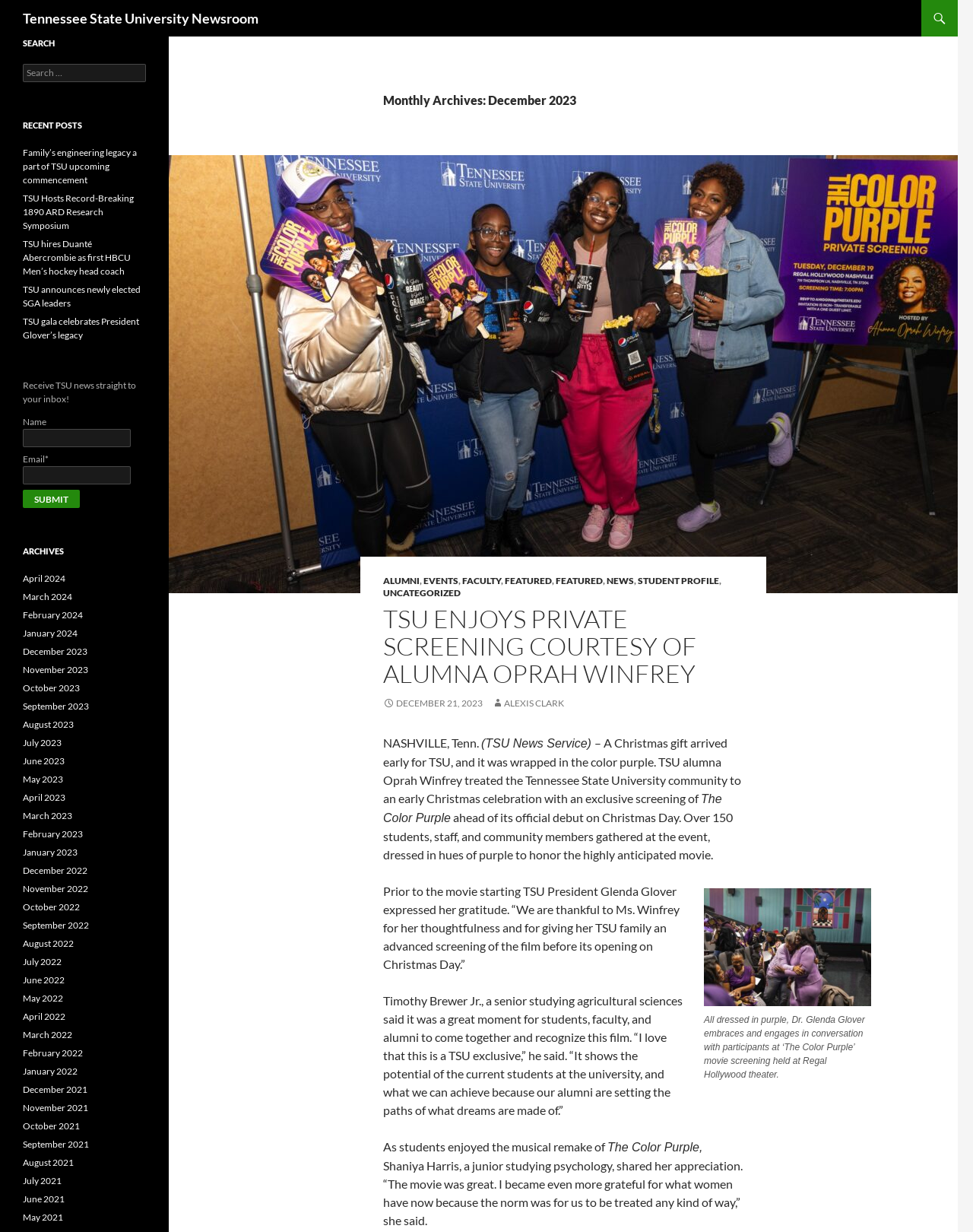Using the information in the image, could you please answer the following question in detail:
What is the position of Dr. Glenda Glover?

The position of Dr. Glenda Glover can be found in the text 'TSU President Glenda Glover expressed her gratitude.' which is located in the main content area of the webpage.